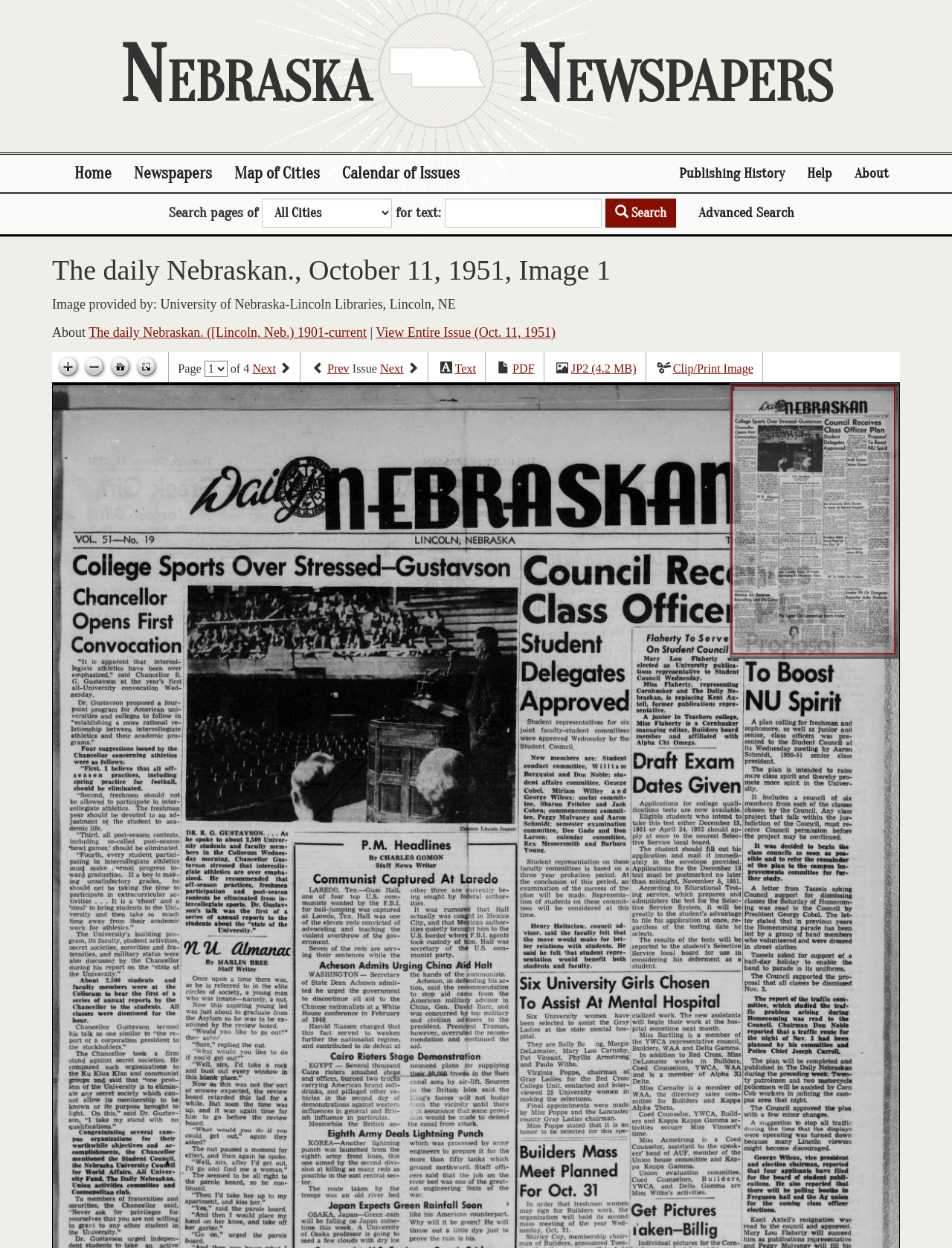What is the function of the button located at the top right of the search box?
Answer with a single word or phrase by referring to the visual content.

Search